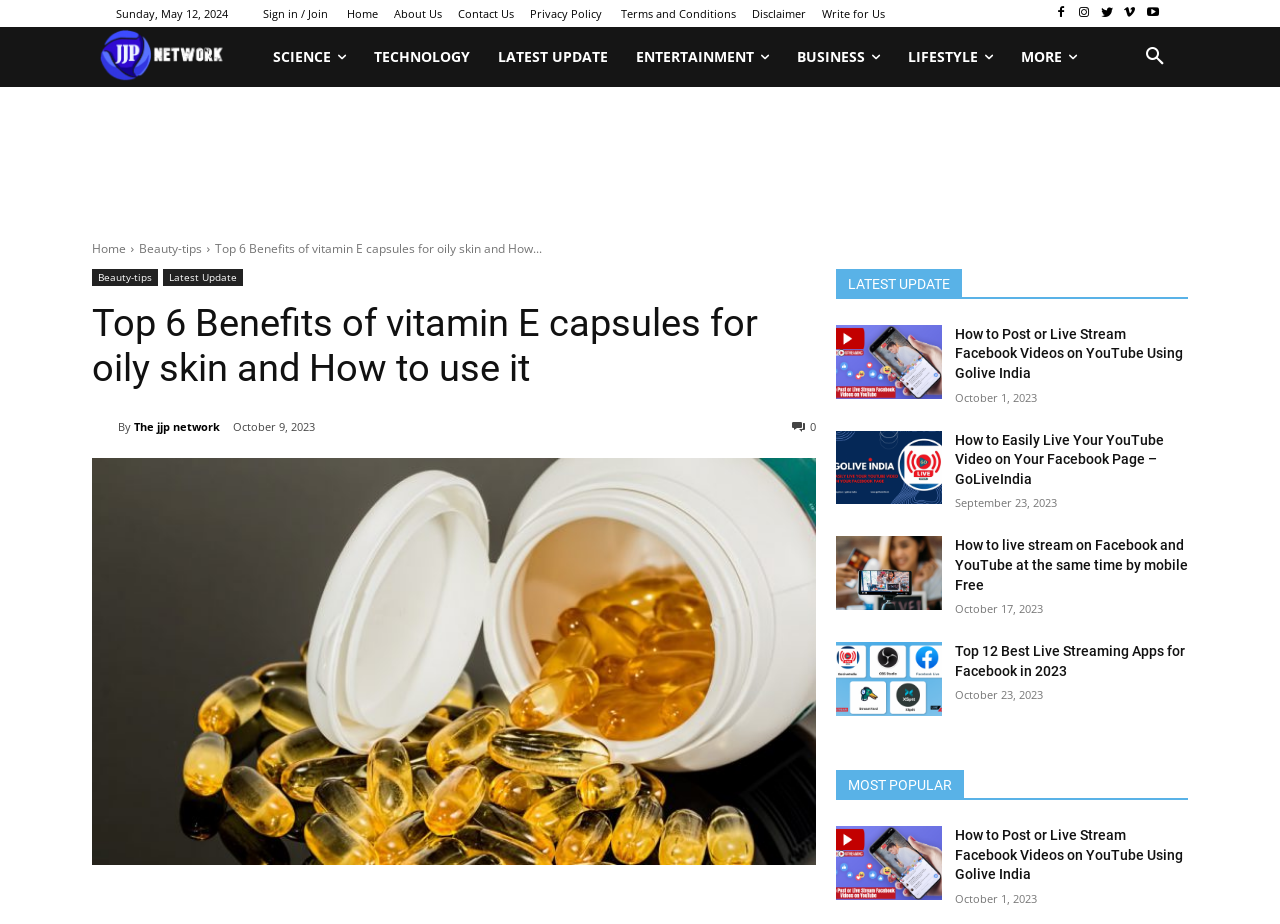Summarize the webpage with intricate details.

This webpage appears to be a blog or news article page, with a focus on health and beauty topics. At the top of the page, there is a navigation menu with links to various sections, including "Home", "About Us", "Contact Us", and more. Below the navigation menu, there is a logo and a search bar.

The main content of the page is divided into several sections. The first section has a heading that reads "Top 6 Benefits of vitamin E capsules for oily skin and How to use it". Below the heading, there is a brief introduction or summary of the article.

The next section is labeled "LATEST UPDATE" and features a list of recent articles or news stories. Each article is represented by a link with a title, and some of them have a small image or icon accompanying the title. The articles appear to be related to technology, entertainment, and lifestyle topics.

Further down the page, there is a section labeled "MOST POPULAR" which features a list of popular articles or news stories. The layout and design of this section are similar to the "LATEST UPDATE" section.

Throughout the page, there are several advertisements and promotional links, including a large banner ad at the top of the page and several smaller ads scattered throughout the content. There are also social media links and a "Write for Us" link at the top of the page.

Overall, the page has a clean and organized layout, with clear headings and concise text. The content appears to be well-structured and easy to navigate.